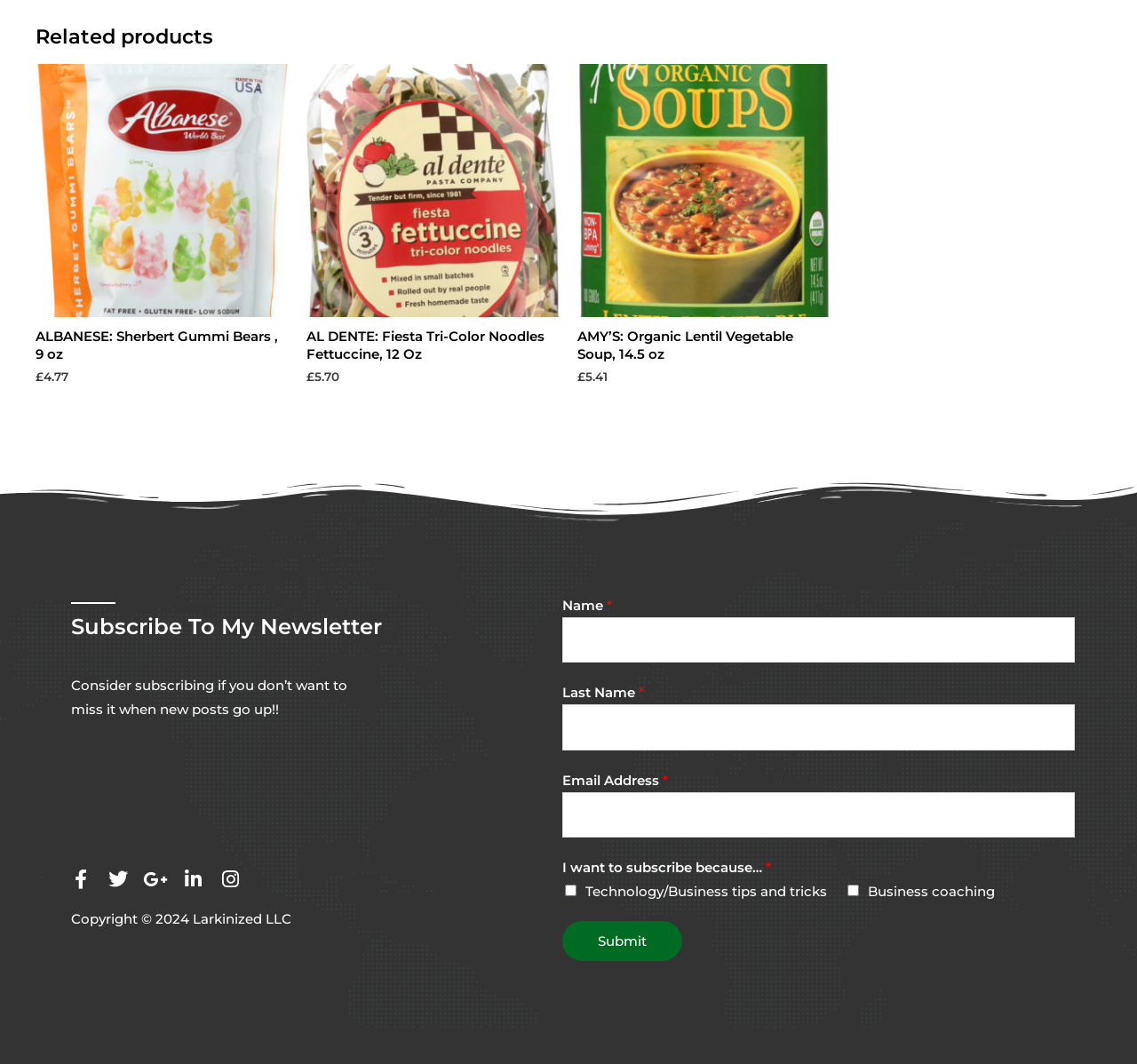How many social media platforms are listed?
Please provide a single word or phrase as your answer based on the screenshot.

5